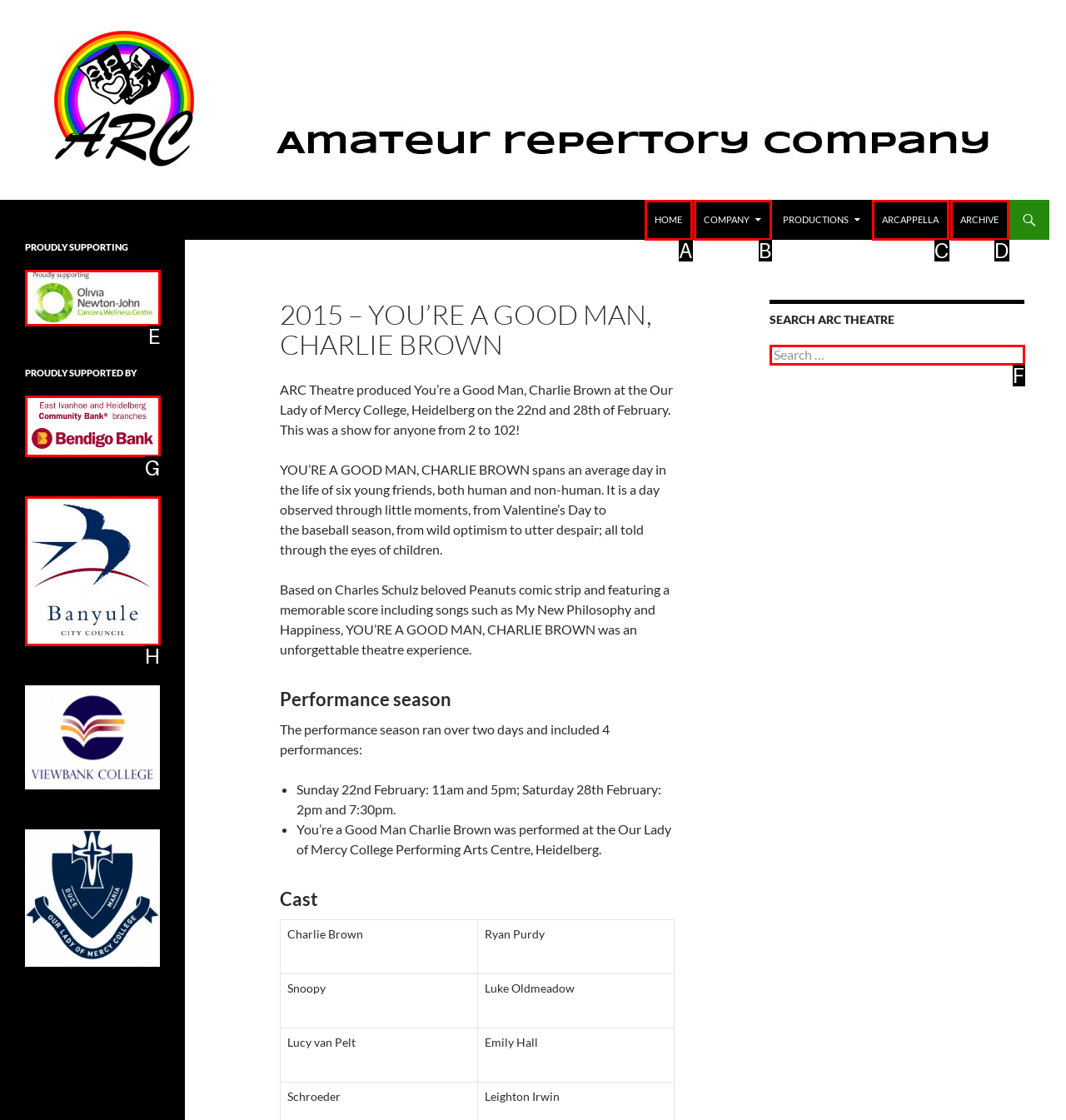Select the letter of the option that corresponds to: Home
Provide the letter from the given options.

A